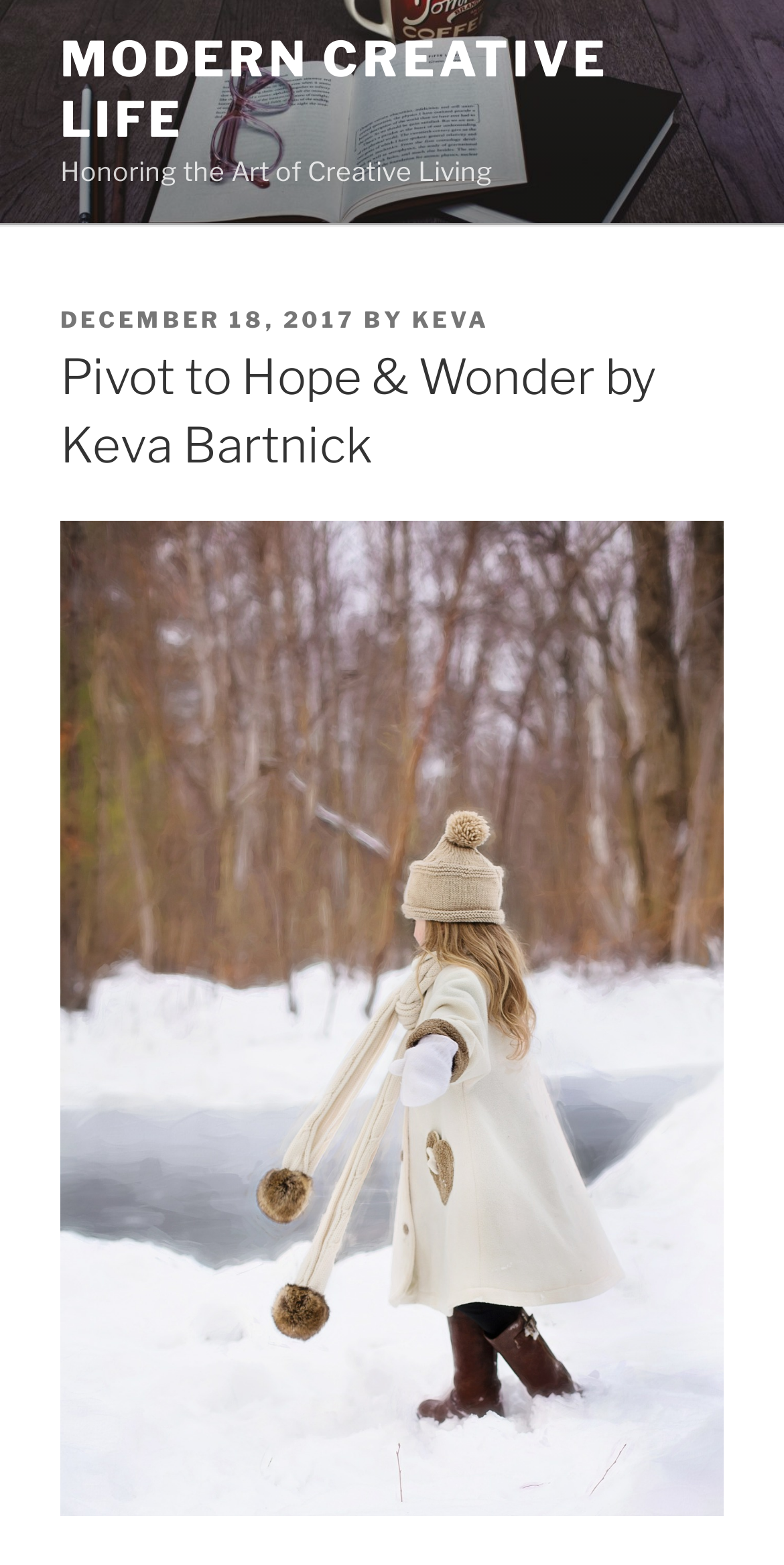Identify the bounding box coordinates for the UI element described as: "December 18, 2017". The coordinates should be provided as four floats between 0 and 1: [left, top, right, bottom].

[0.077, 0.195, 0.454, 0.213]